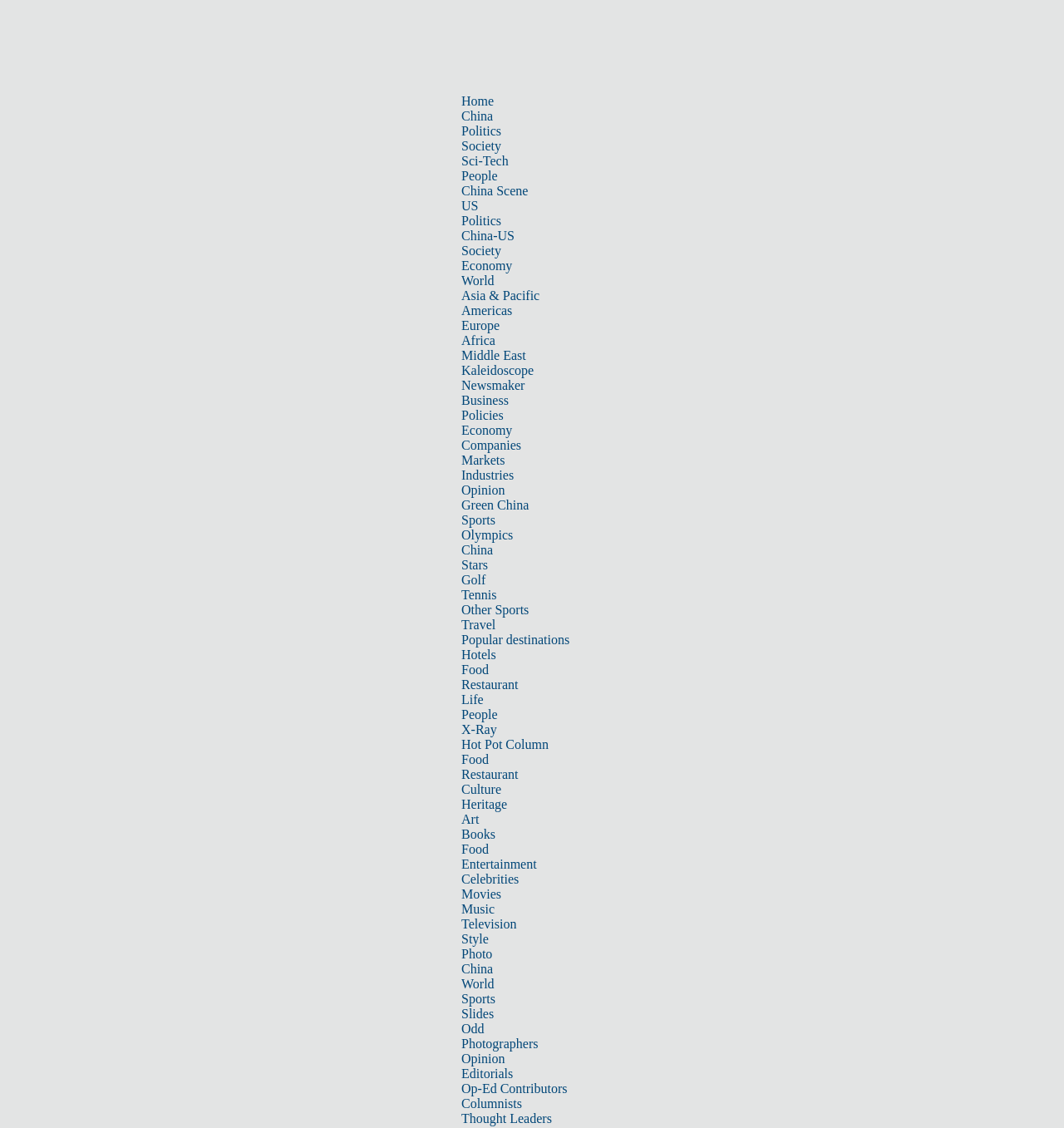Give a detailed account of the webpage.

This webpage appears to be the homepage of a news website, specifically the "People" section. At the top, there is a navigation menu with multiple categories, including "Home", "China", "Politics", "Society", and many others. These categories are arranged horizontally and take up a significant portion of the top section of the page.

Below the navigation menu, there is a prominent headline that reads "Concert pianist Tian Jiaxin will join the ranks of world-class musicians with a performance at Carnegie Hall's Isaac Stern Auditorium on Feb 18, the Chinese Lunar New Year's Eve." This headline is likely the main feature of the page.

The rest of the page is filled with numerous links to various news articles and sections, organized into different categories. These links are arranged in a grid-like pattern and take up most of the page's real estate. The categories include "Politics", "Society", "Sci-Tech", "People", and many others, with each category containing multiple links to related articles.

There are no images on the page, and the overall layout is dense with text. The page appears to be focused on providing easy access to a wide range of news articles and sections, with a prominent headline at the top.